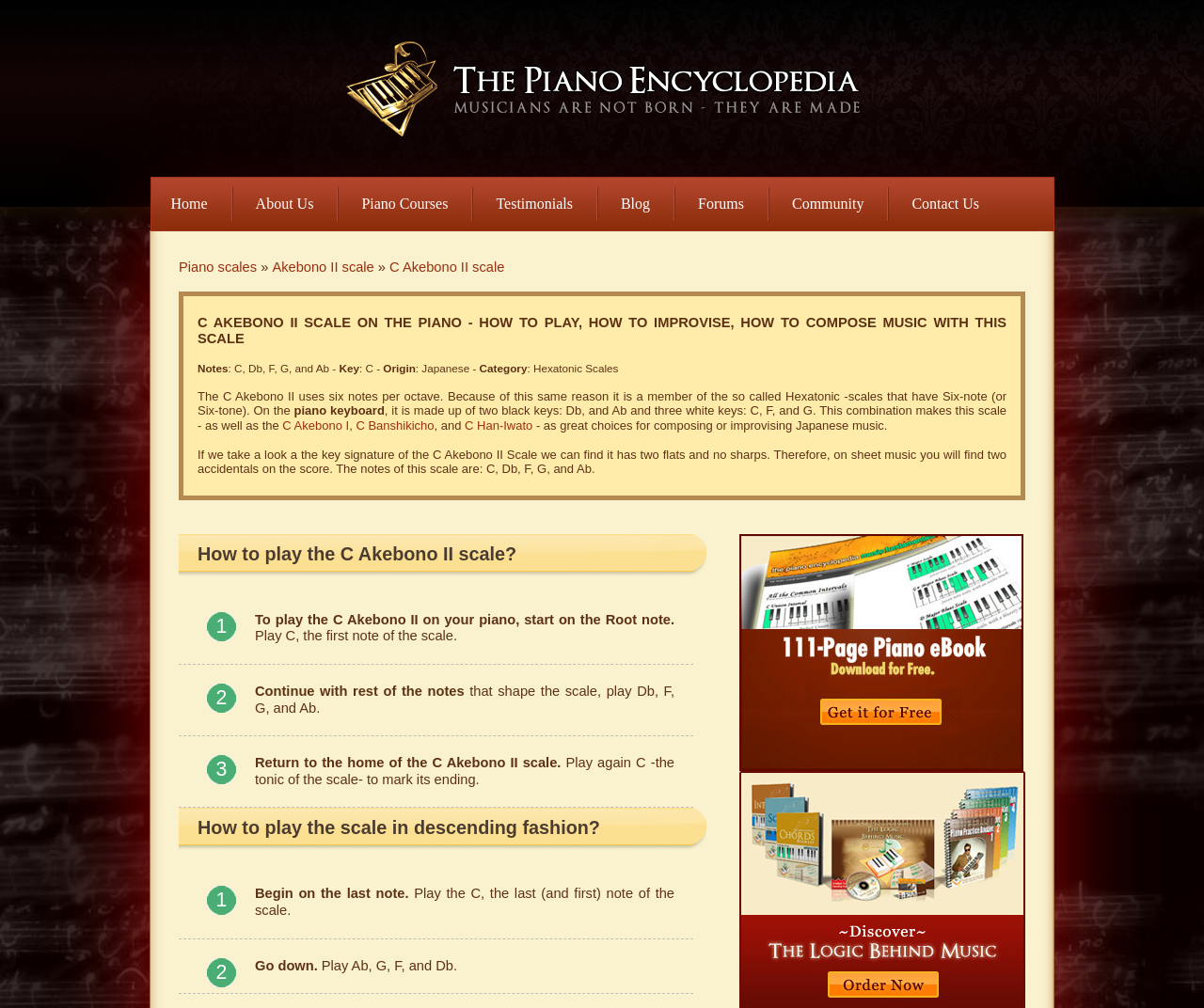Provide a brief response to the question below using one word or phrase:
How many notes are in the C Akebono II scale?

Six